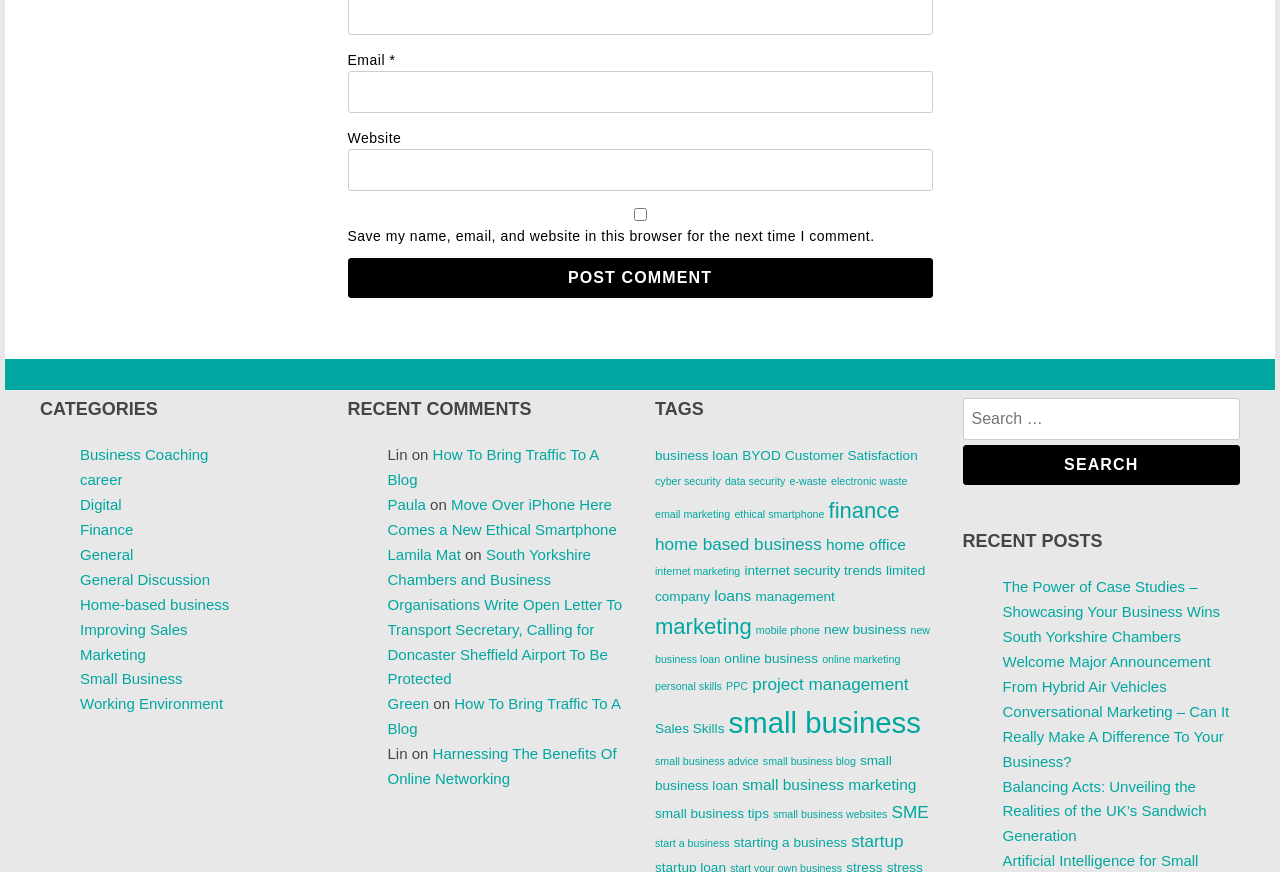Bounding box coordinates are specified in the format (top-left x, top-left y, bottom-right x, bottom-right y). All values are floating point numbers bounded between 0 and 1. Please provide the bounding box coordinate of the region this sentence describes: career

[0.062, 0.54, 0.096, 0.56]